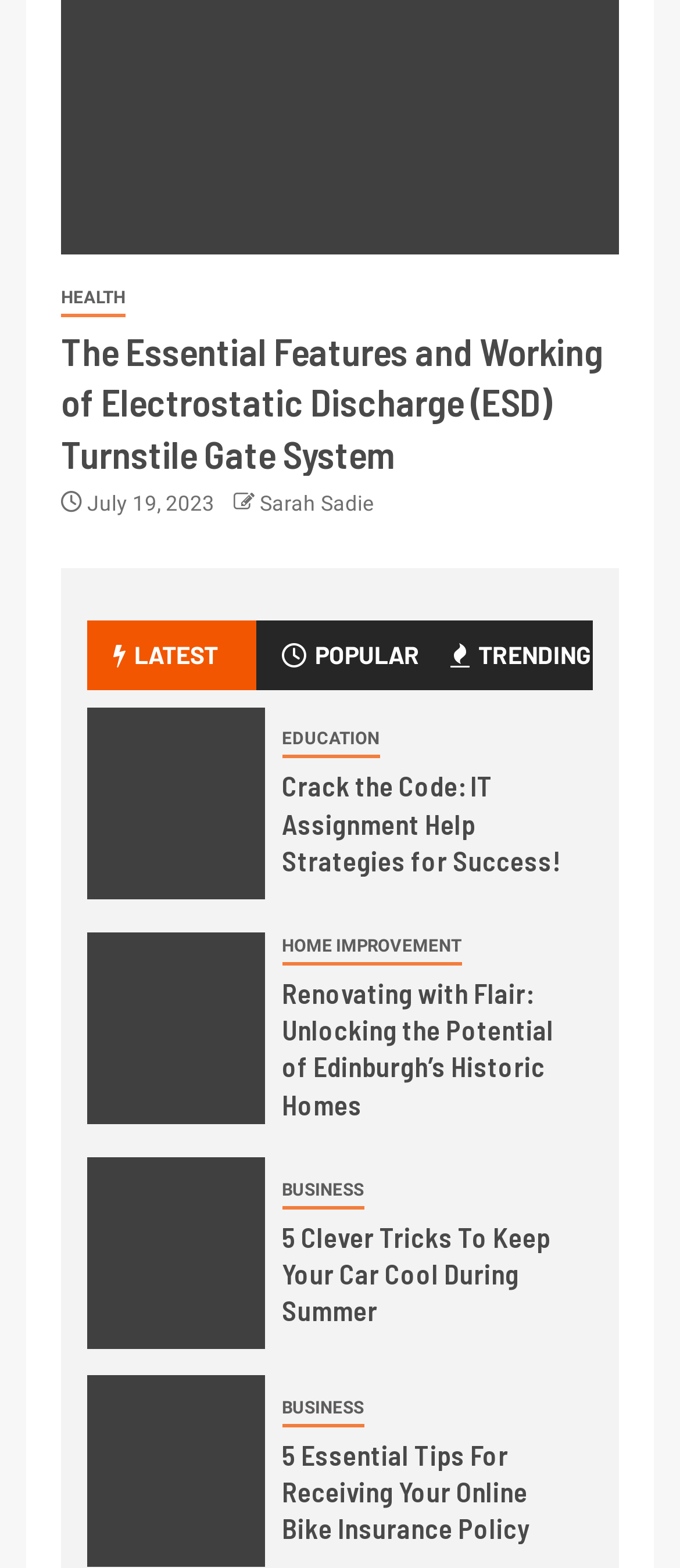Find the bounding box coordinates of the clickable region needed to perform the following instruction: "Explore EDUCATION link". The coordinates should be provided as four float numbers between 0 and 1, i.e., [left, top, right, bottom].

[0.414, 0.461, 0.558, 0.484]